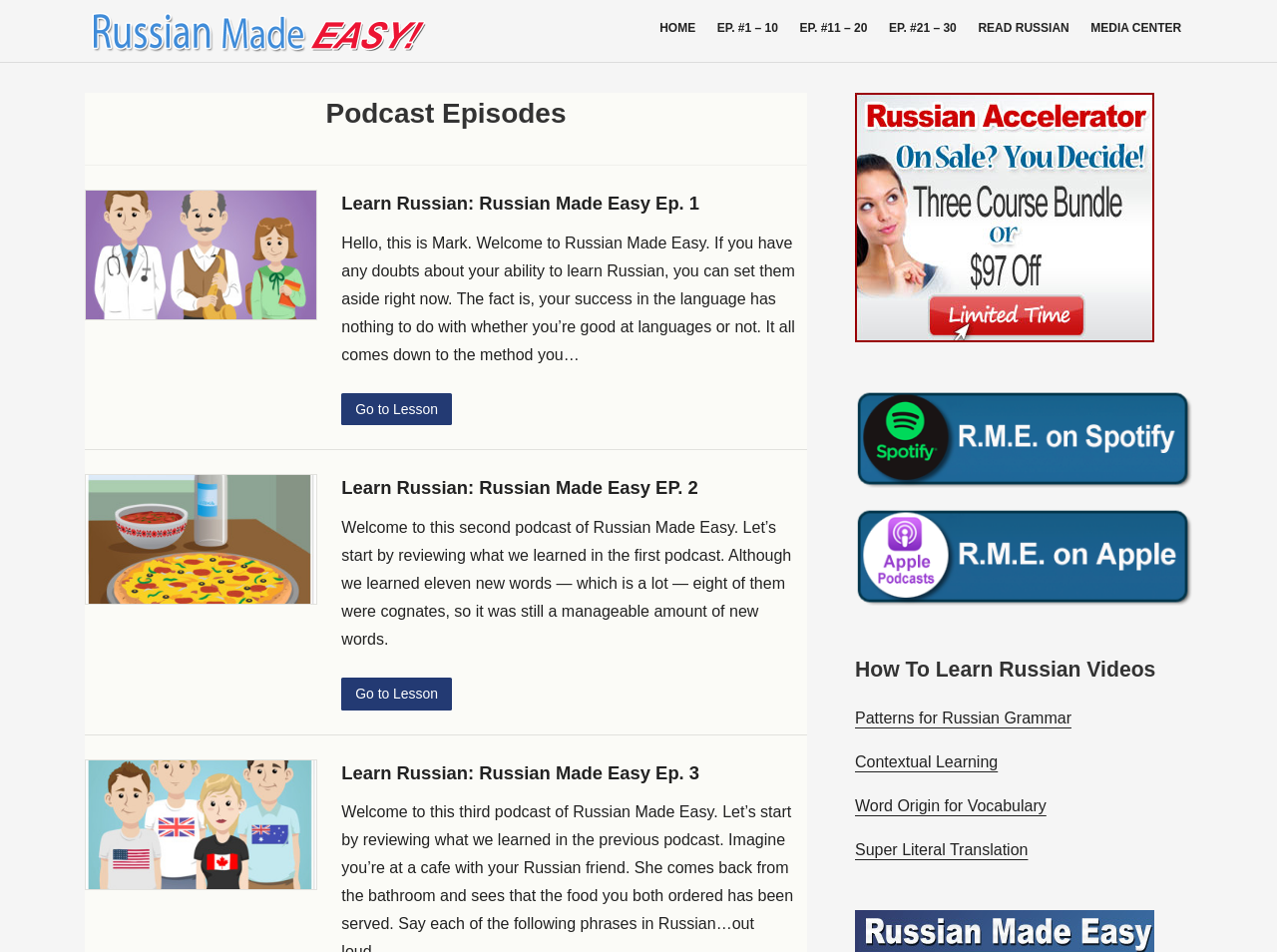Determine the bounding box coordinates of the section to be clicked to follow the instruction: "Go to Lesson". The coordinates should be given as four float numbers between 0 and 1, formatted as [left, top, right, bottom].

[0.267, 0.413, 0.354, 0.447]